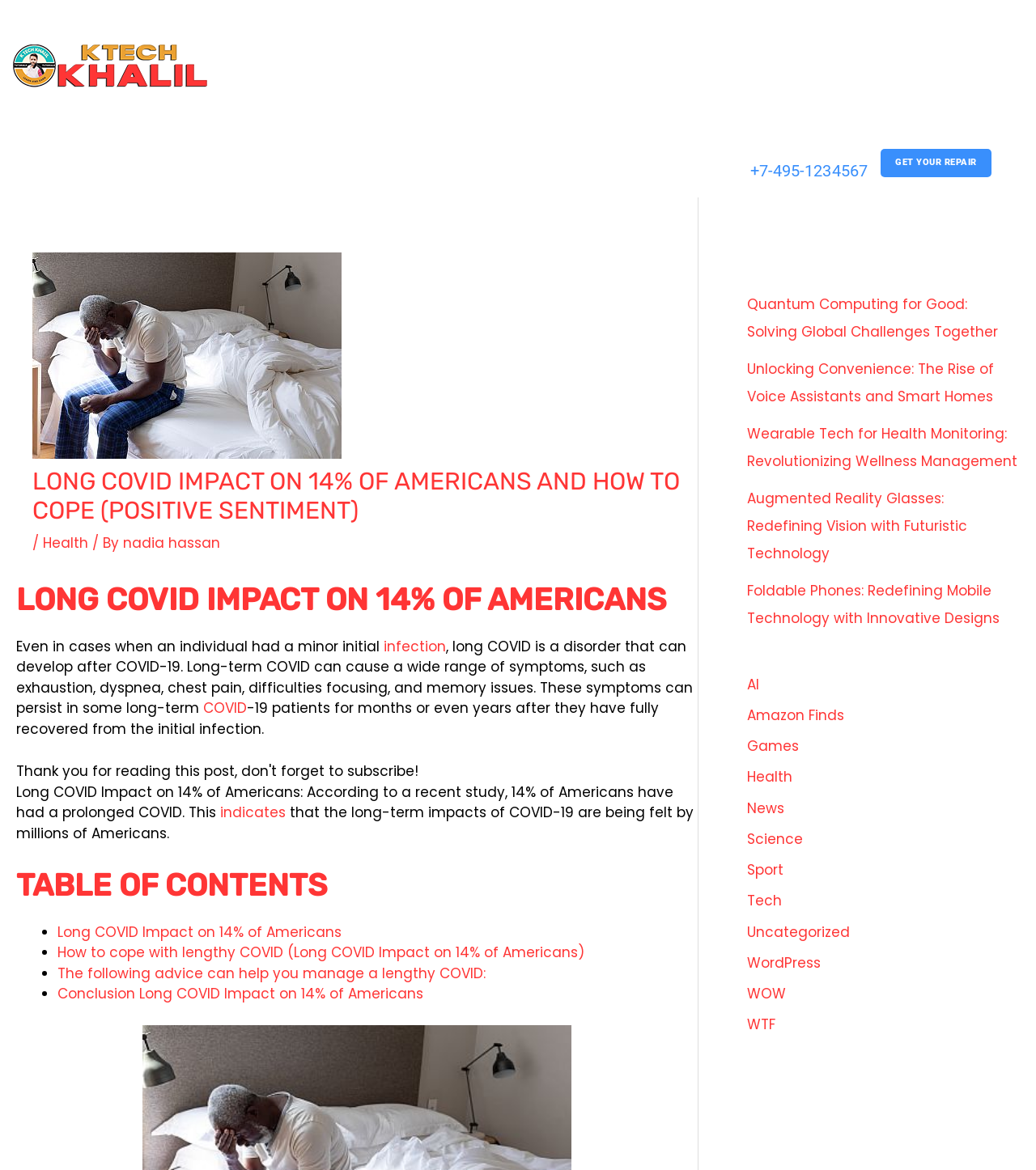Please determine the bounding box coordinates of the element's region to click for the following instruction: "Call the support number".

[0.724, 0.137, 0.837, 0.154]